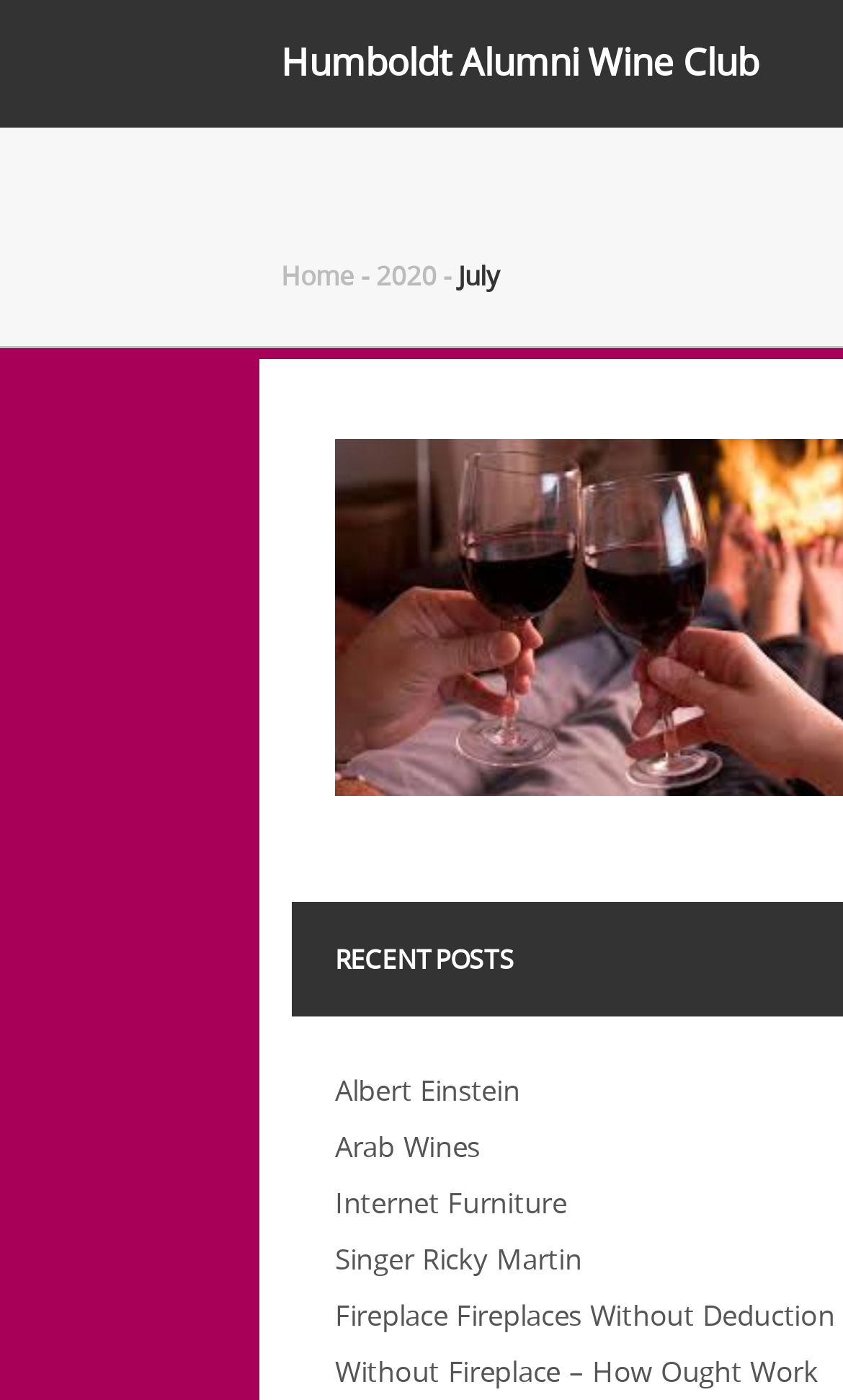Locate the UI element described by Singer Ricky Martin in the provided webpage screenshot. Return the bounding box coordinates in the format (top-left x, top-left y, bottom-right x, bottom-right y), ensuring all values are between 0 and 1.

[0.397, 0.885, 0.69, 0.913]